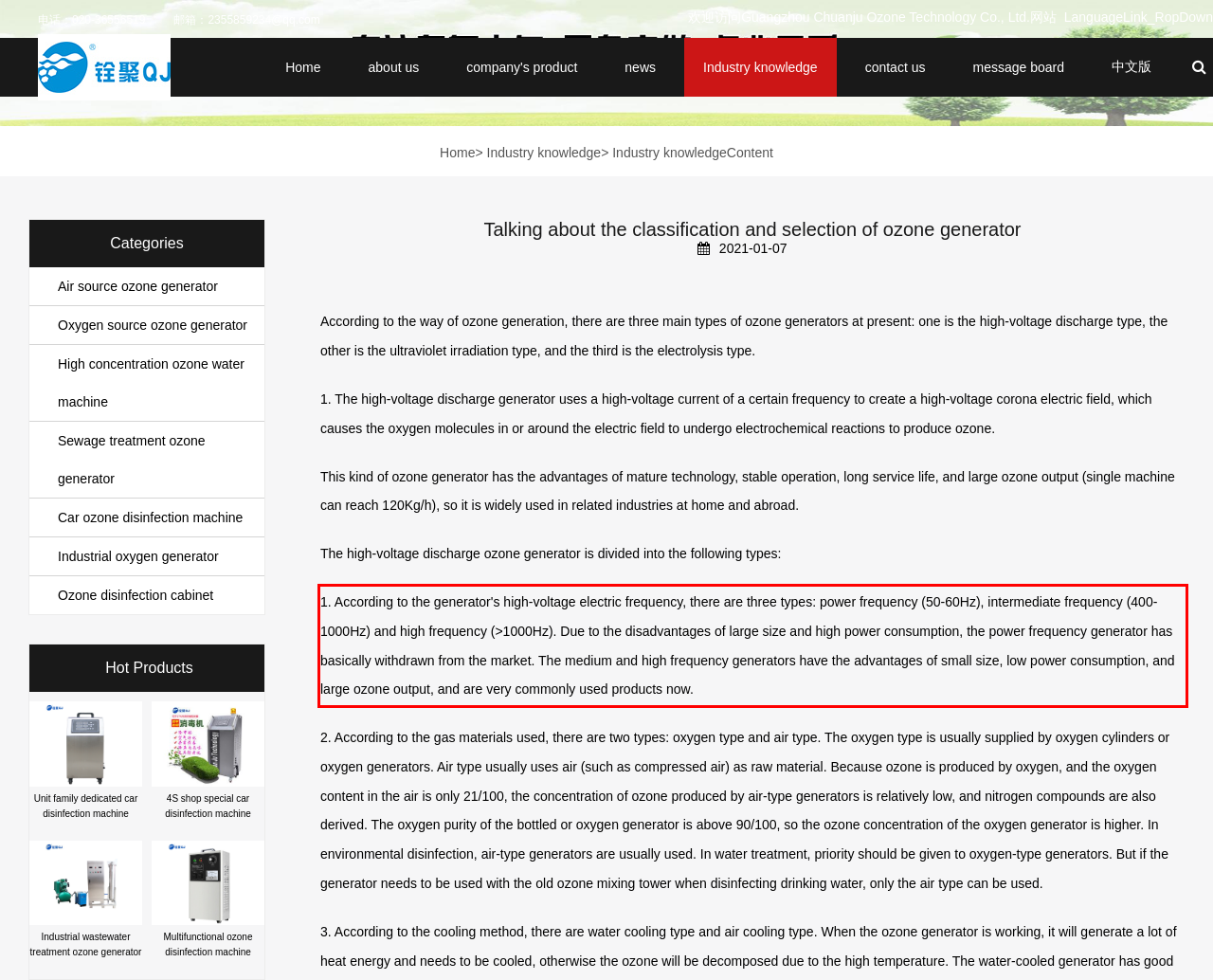Please perform OCR on the UI element surrounded by the red bounding box in the given webpage screenshot and extract its text content.

1. According to the generator's high-voltage electric frequency, there are three types: power frequency (50-60Hz), intermediate frequency (400-1000Hz) and high frequency (>1000Hz). Due to the disadvantages of large size and high power consumption, the power frequency generator has basically withdrawn from the market. The medium and high frequency generators have the advantages of small size, low power consumption, and large ozone output, and are very commonly used products now.